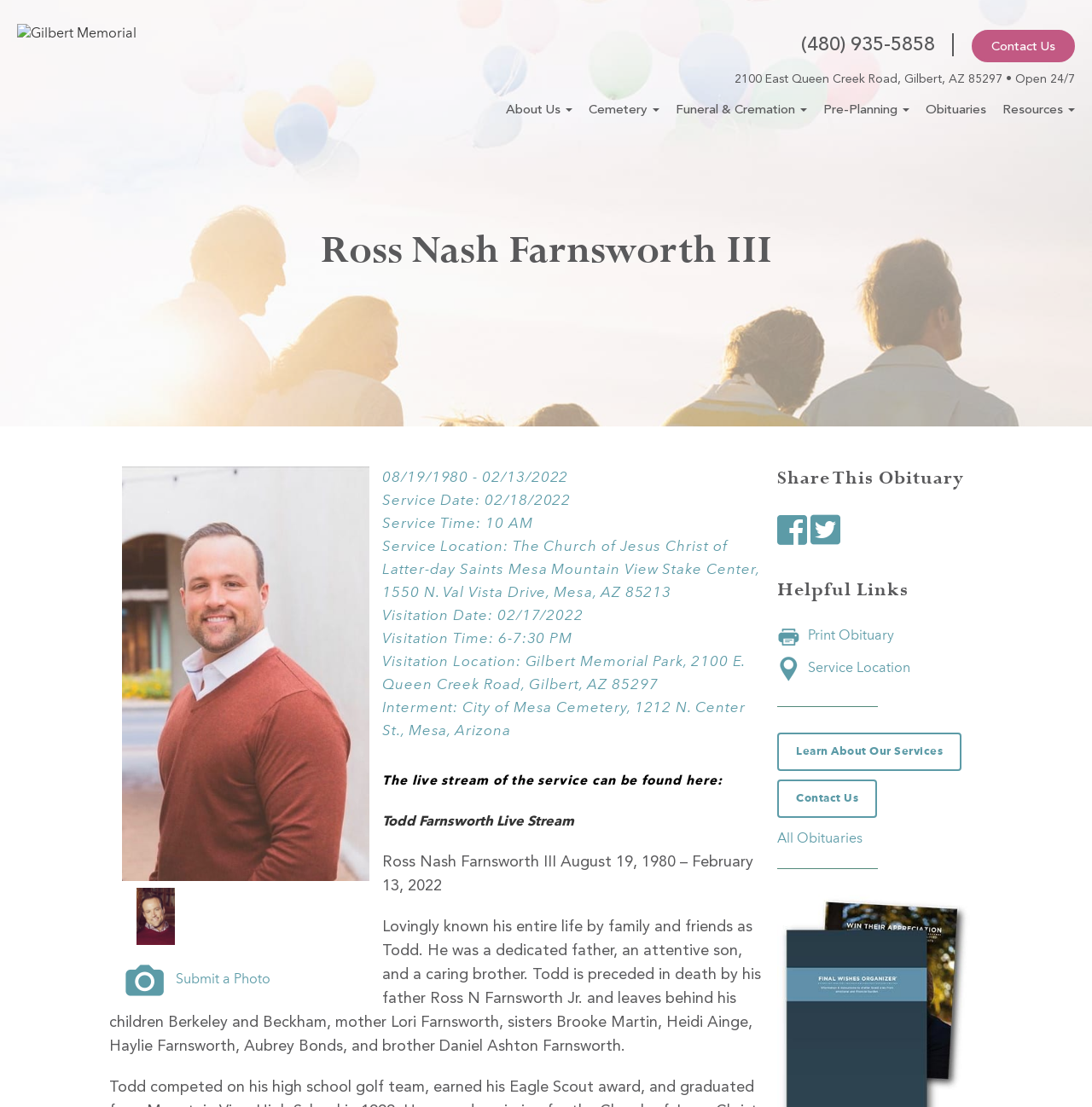What is the name of the cemetery where the interment will take place?
Look at the image and answer the question using a single word or phrase.

City of Mesa Cemetery